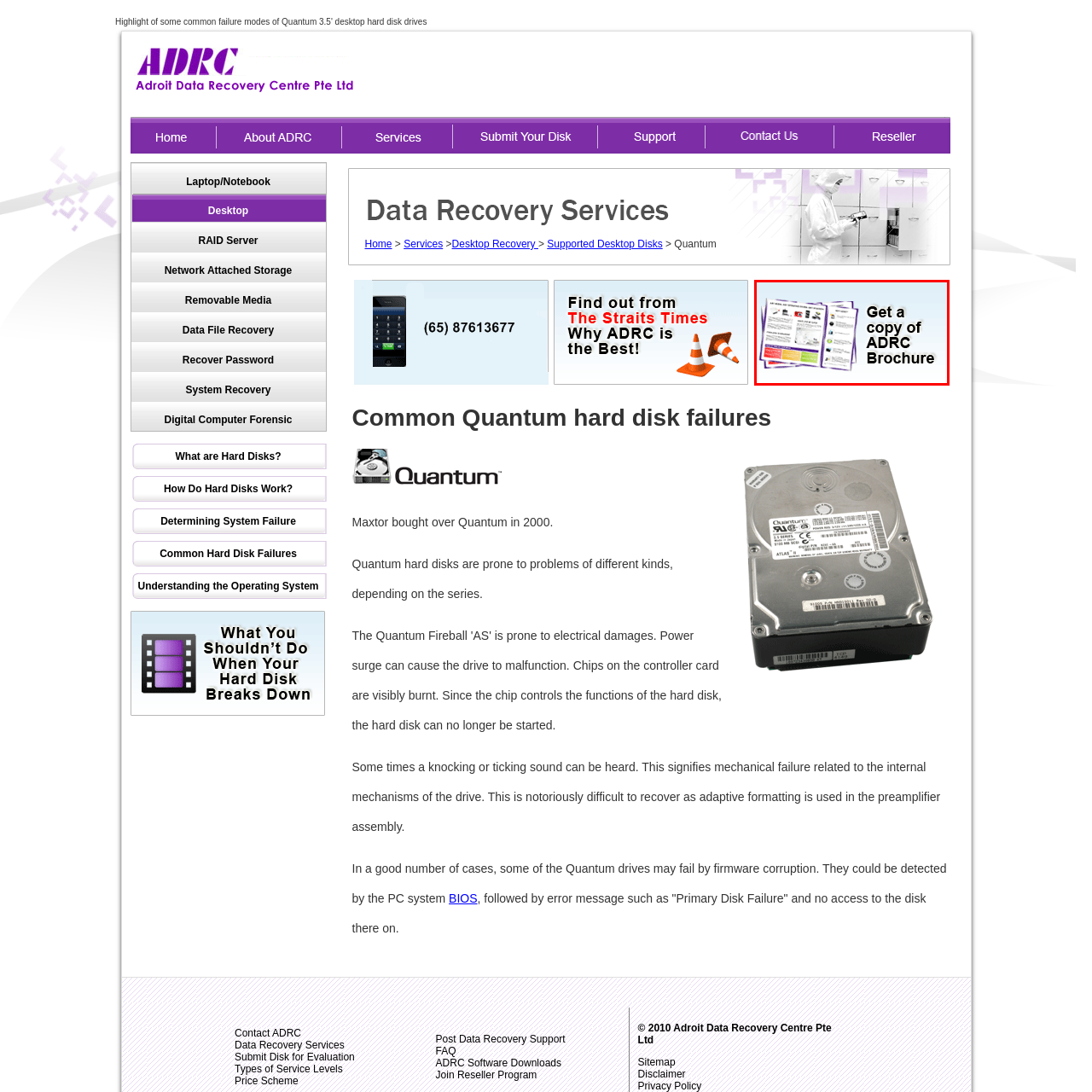Please look at the image highlighted by the red box, What is the purpose of the call to action?
 Provide your answer using a single word or phrase.

To obtain more information